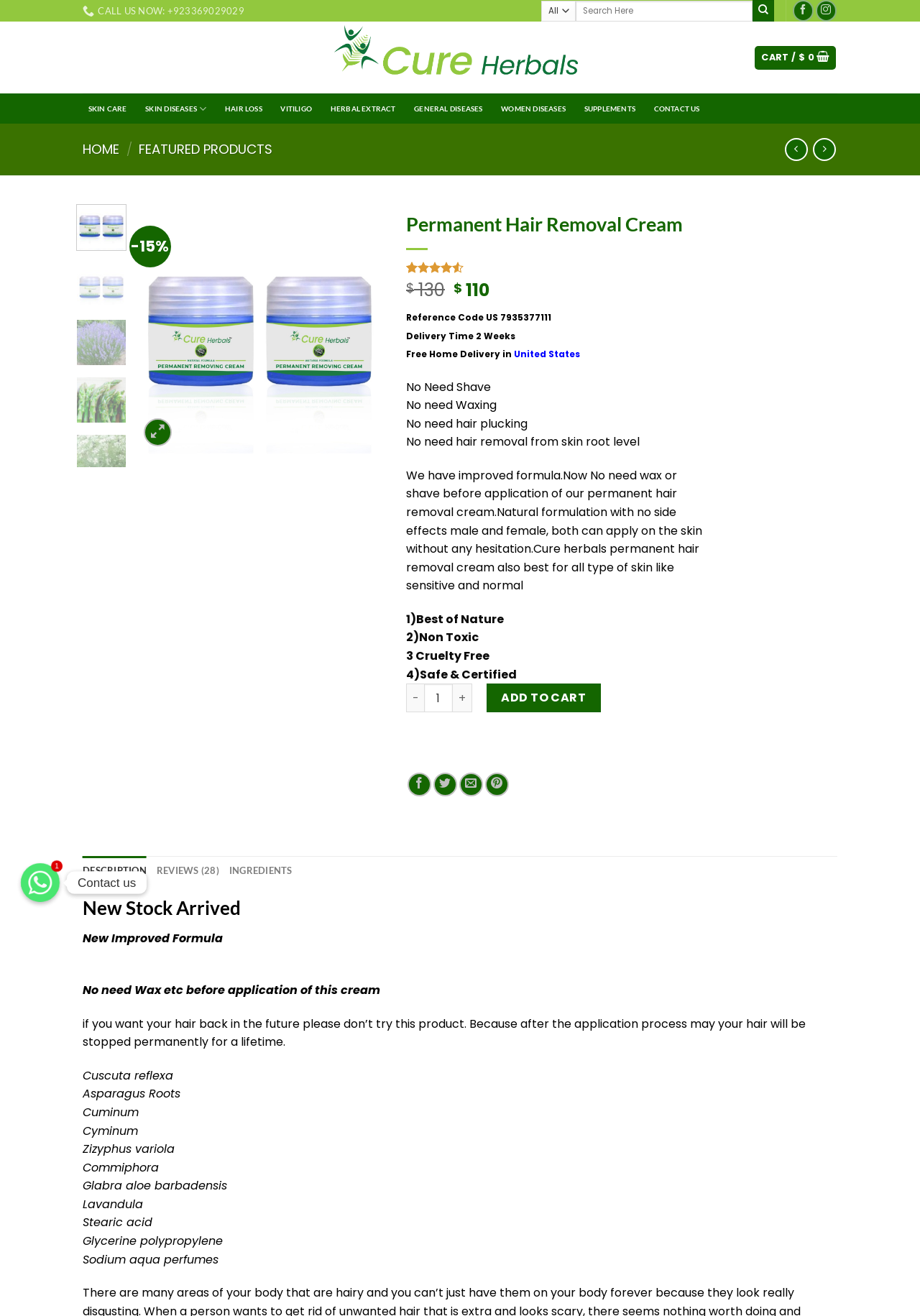Identify the bounding box coordinates of the HTML element based on this description: "value="Search"".

[0.818, 0.0, 0.841, 0.016]